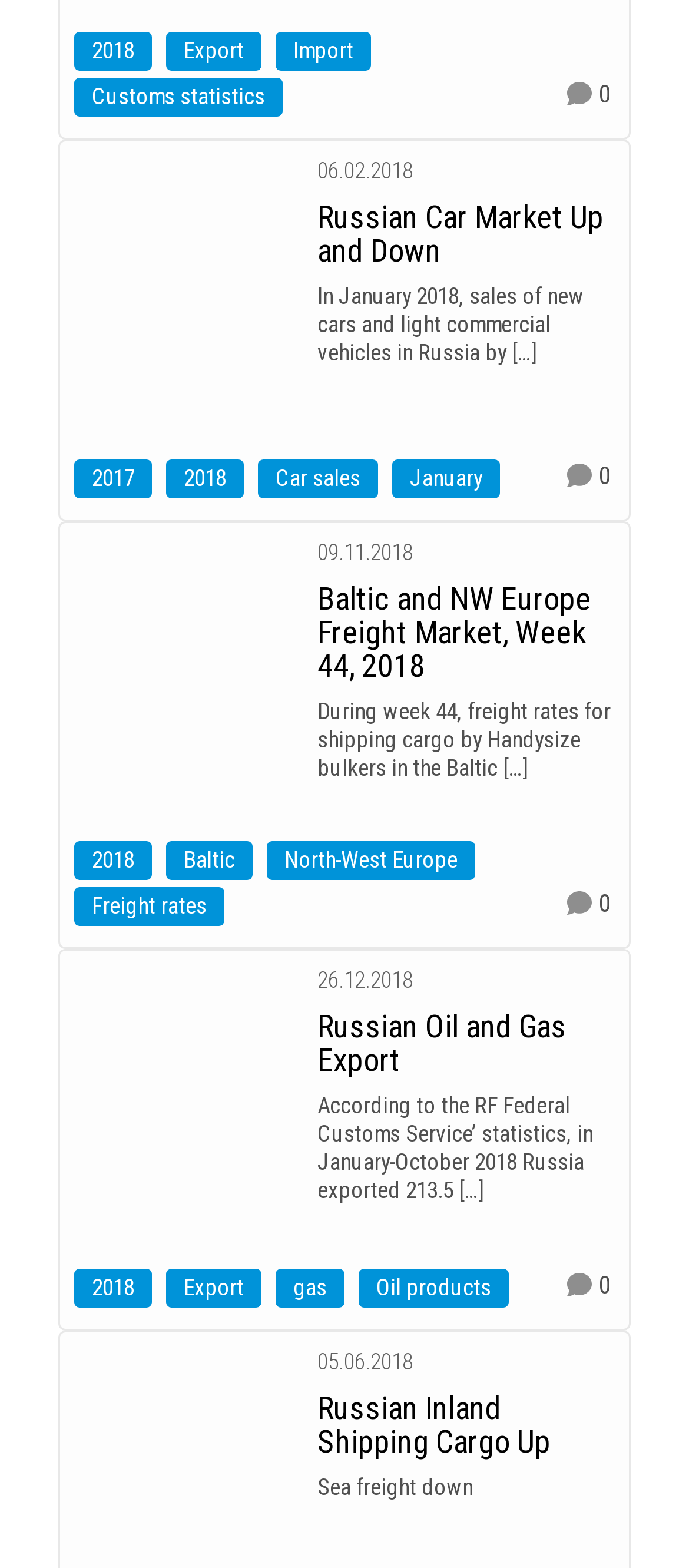Please determine the bounding box coordinates of the clickable area required to carry out the following instruction: "Click on 2018". The coordinates must be four float numbers between 0 and 1, represented as [left, top, right, bottom].

[0.108, 0.02, 0.221, 0.045]